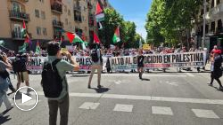What is the backdrop of the protest?
Analyze the image and deliver a detailed answer to the question.

The protest is taking place in an urban setting, as seen from the buildings lining the street in the background, which creates a striking contrast to the seriousness of the protest.